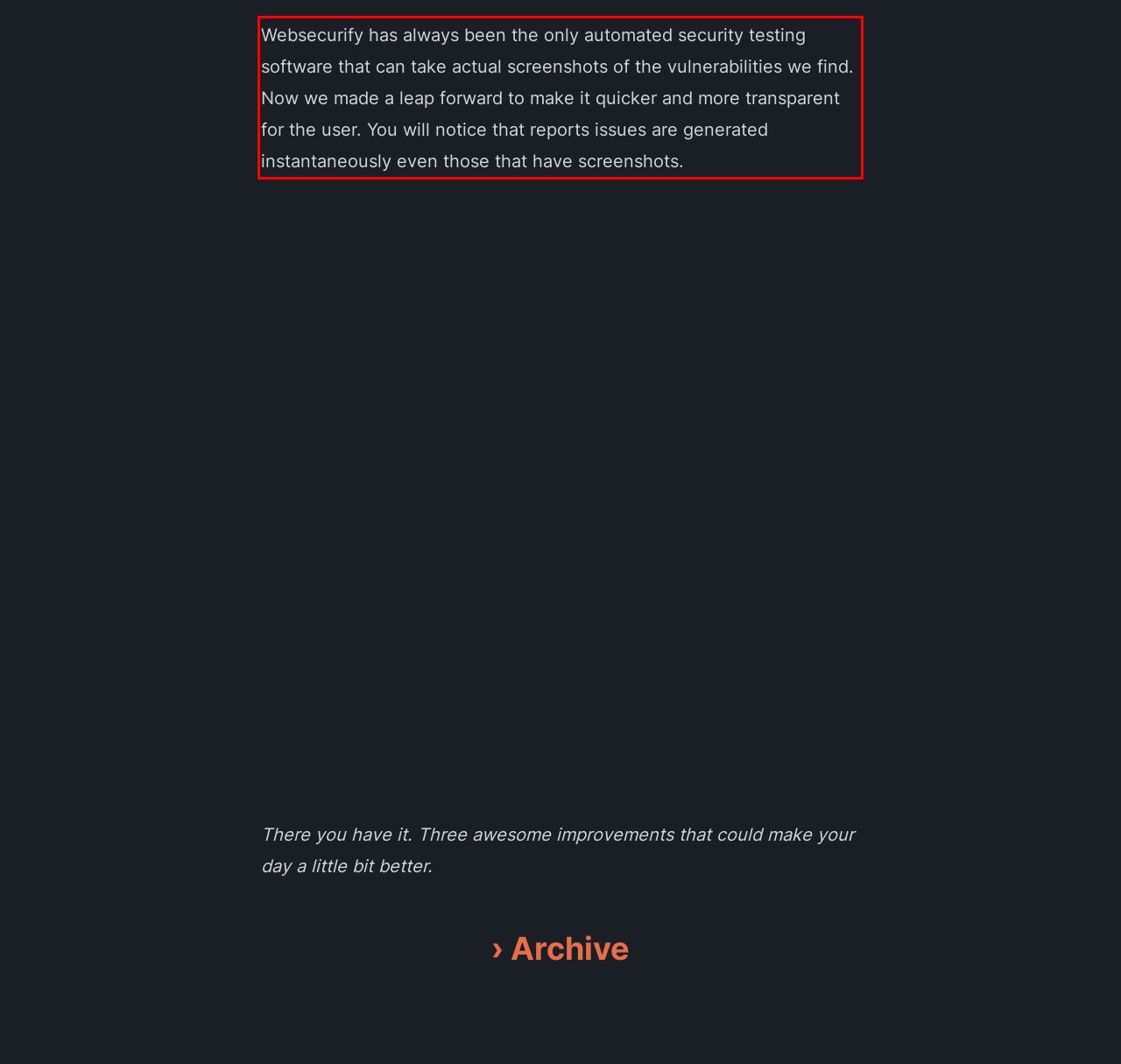You are presented with a screenshot containing a red rectangle. Extract the text found inside this red bounding box.

Websecurify has always been the only automated security testing software that can take actual screenshots of the vulnerabilities we find. Now we made a leap forward to make it quicker and more transparent for the user. You will notice that reports issues are generated instantaneously even those that have screenshots.